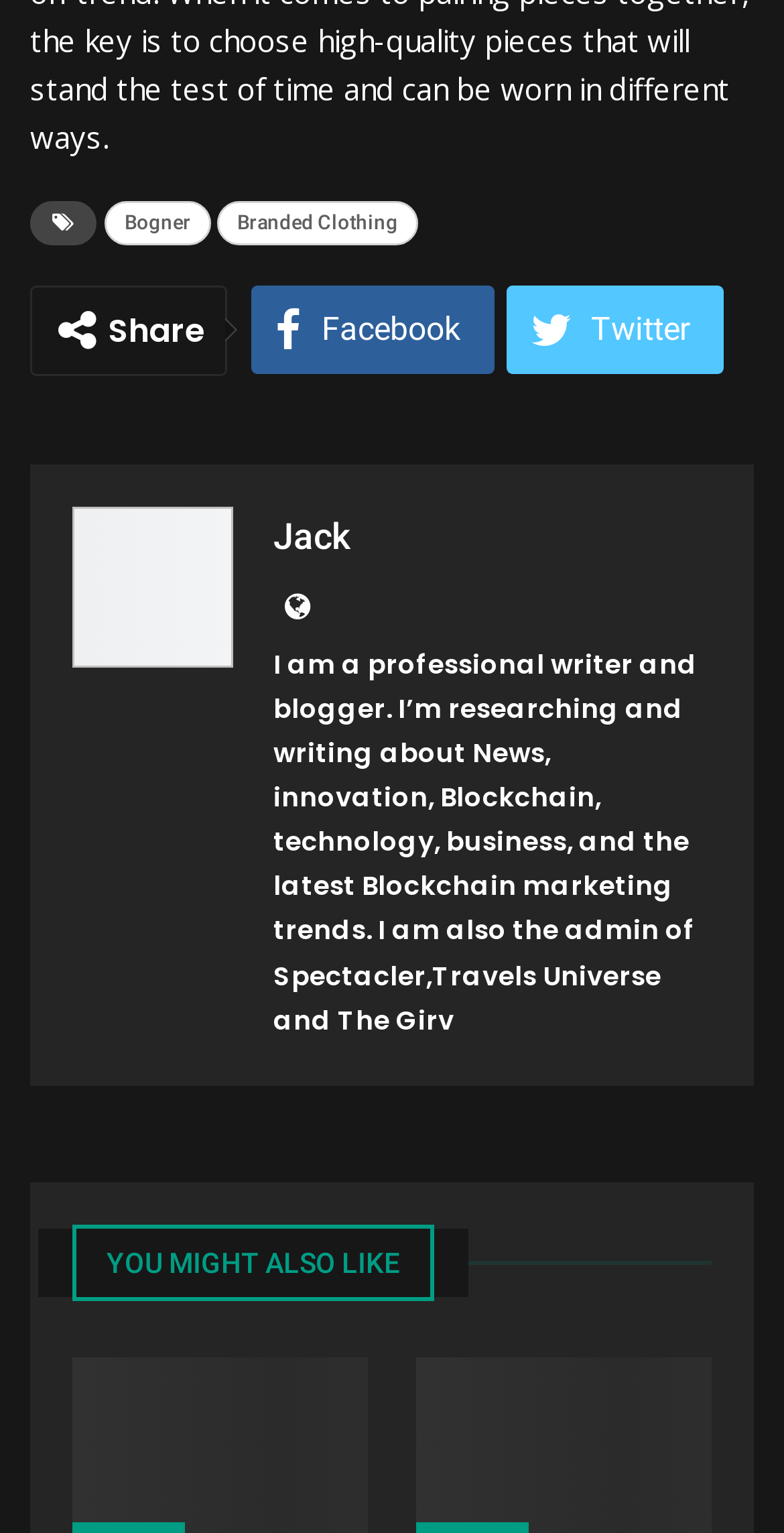Determine the bounding box coordinates for the element that should be clicked to follow this instruction: "Read more from author". The coordinates should be given as four float numbers between 0 and 1, in the format [left, top, right, bottom].

[0.554, 0.798, 0.856, 0.854]